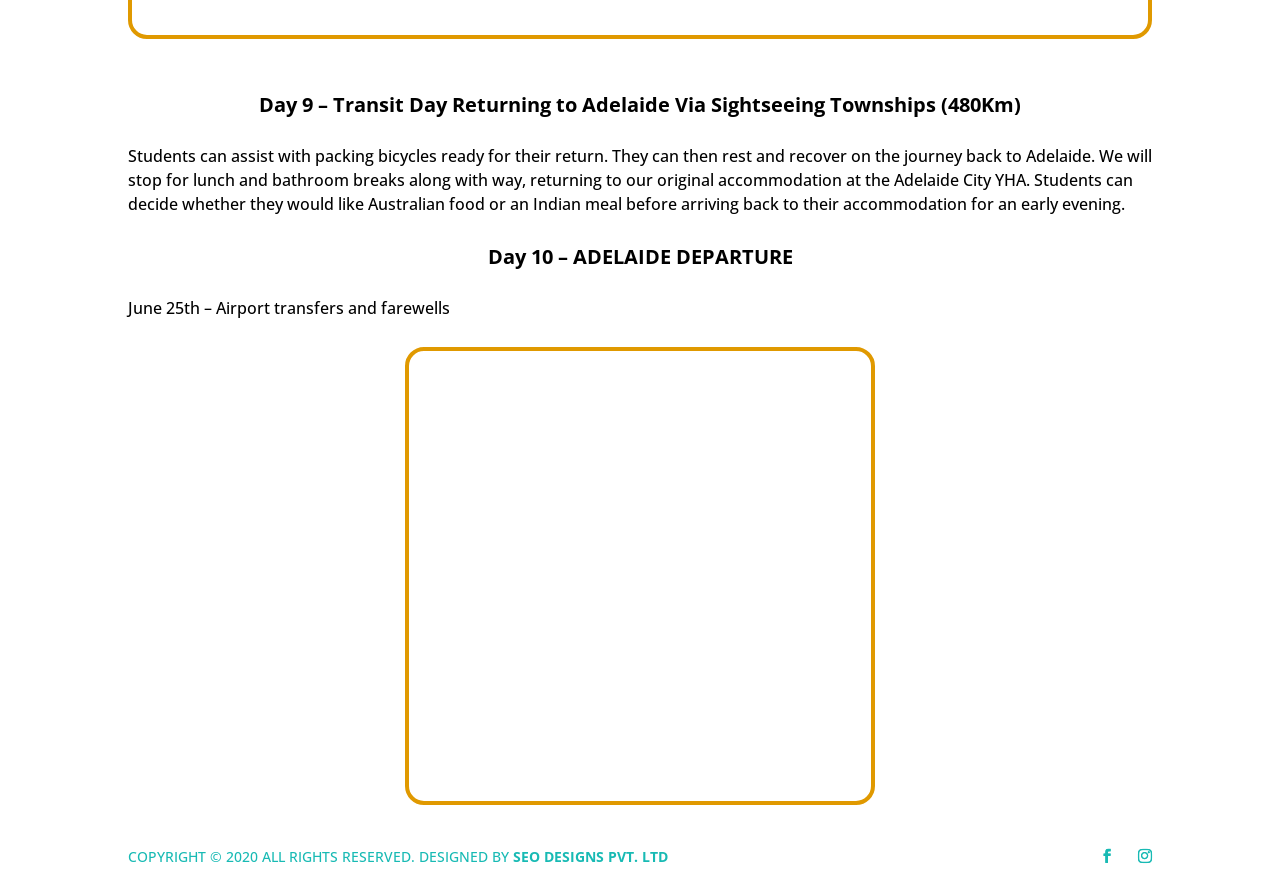Please give a one-word or short phrase response to the following question: 
How many images are on the webpage?

1